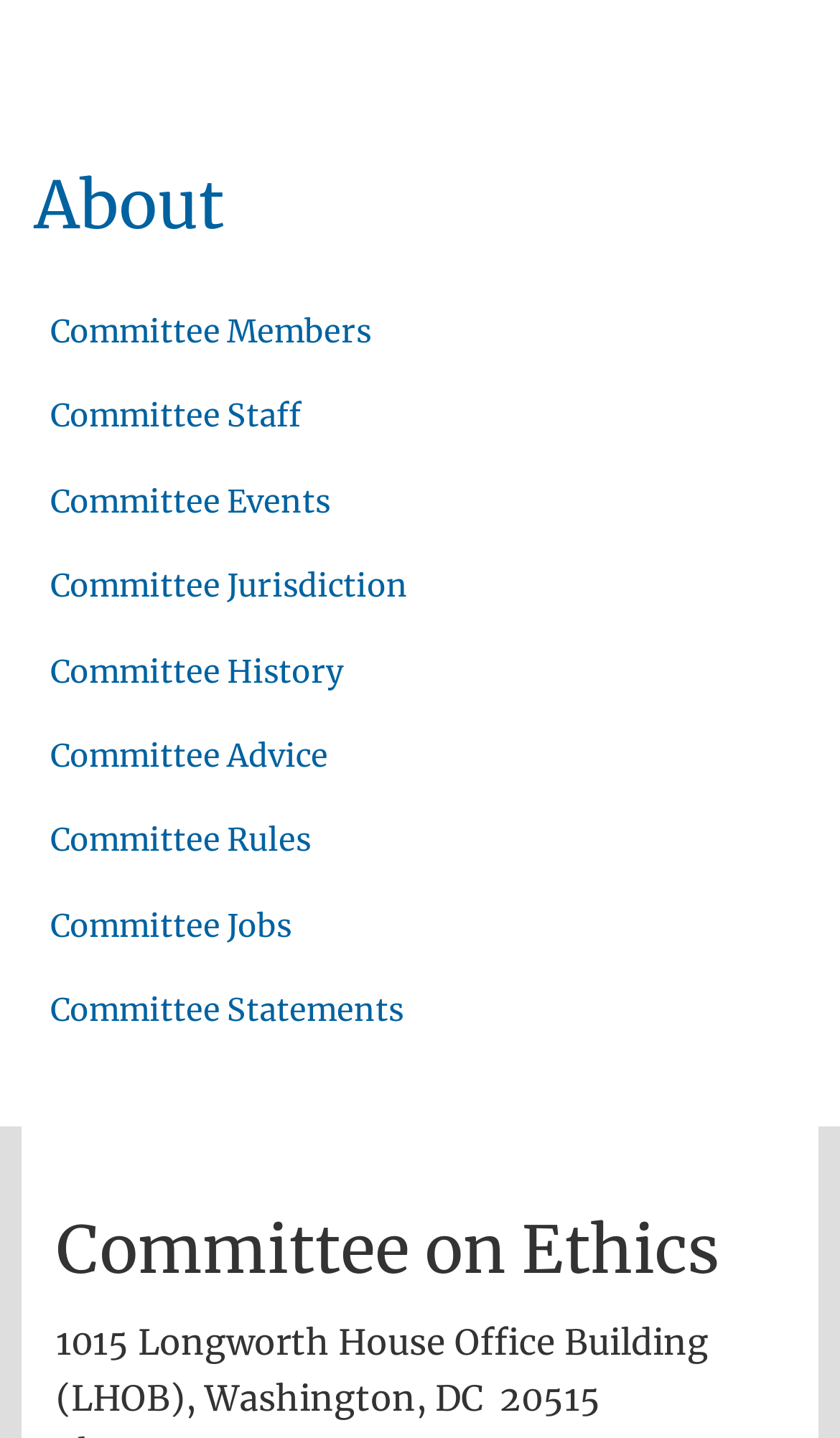Please specify the bounding box coordinates of the clickable region necessary for completing the following instruction: "go to About page". The coordinates must consist of four float numbers between 0 and 1, i.e., [left, top, right, bottom].

[0.041, 0.113, 0.267, 0.17]